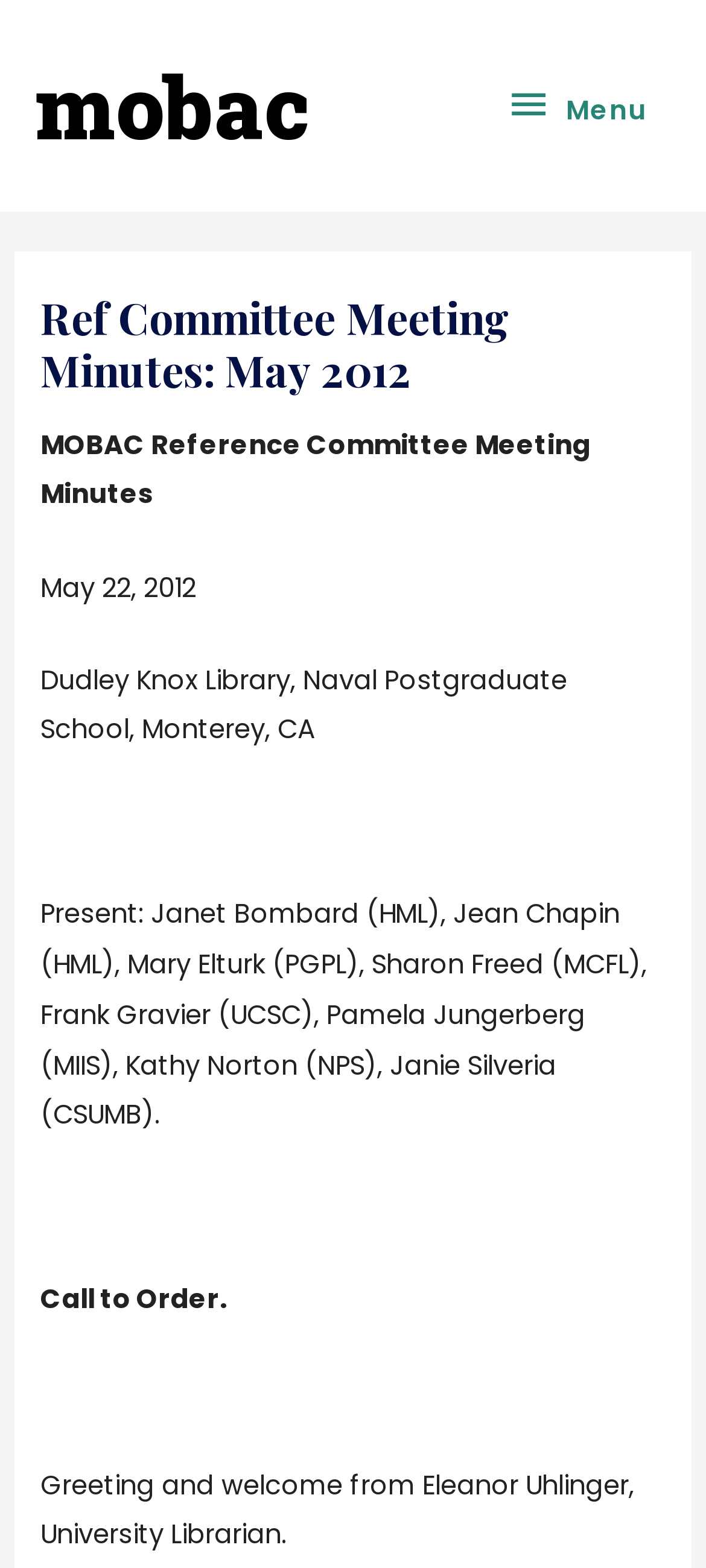Provide a brief response to the question below using a single word or phrase: 
How many people were present at the meeting?

8